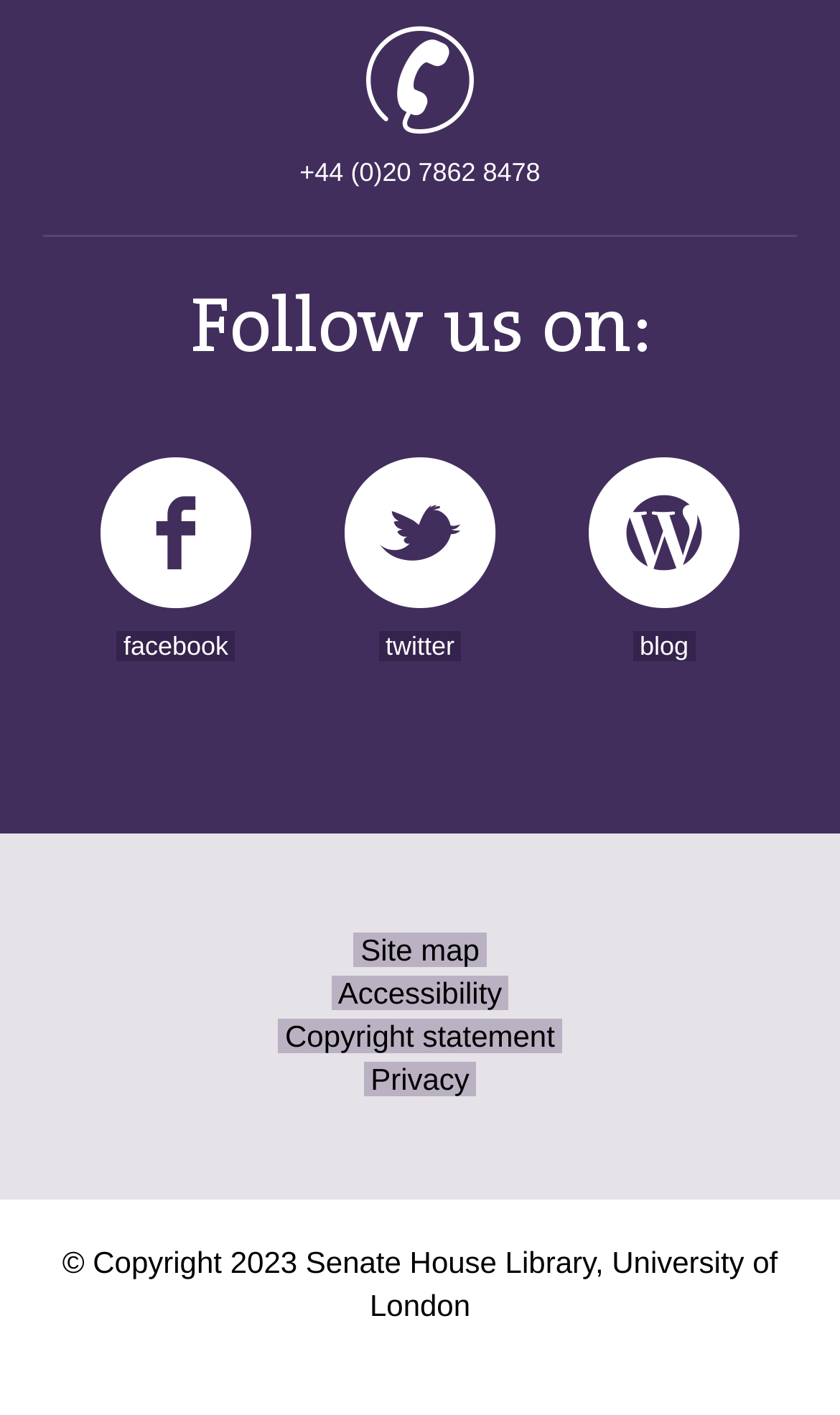What is the last link in the footer section?
Using the image as a reference, deliver a detailed and thorough answer to the question.

The last link in the footer section is 'Privacy', which is represented by a link element with bounding box coordinates [0.433, 0.75, 0.567, 0.774].